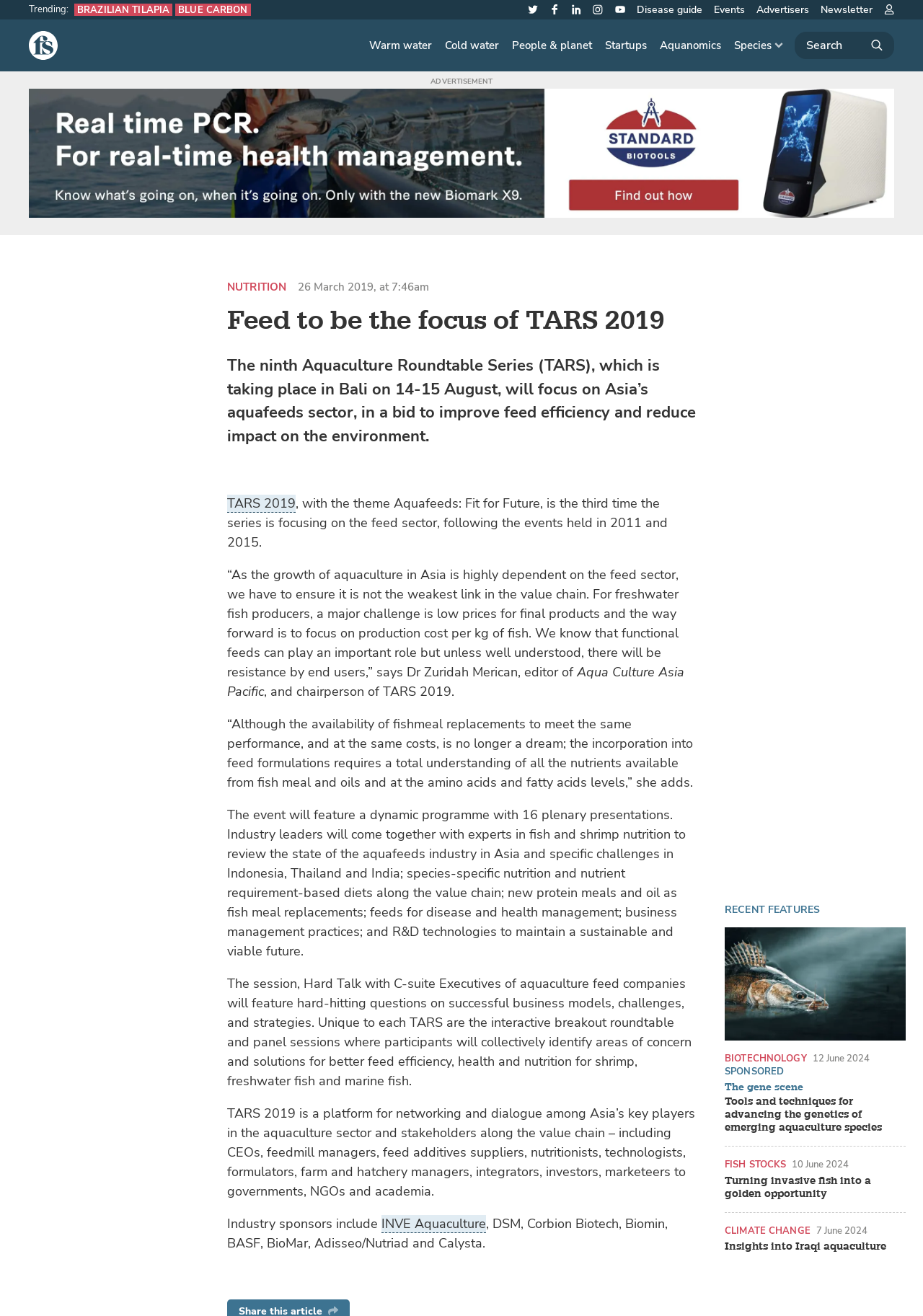Convey a detailed summary of the webpage, mentioning all key elements.

The webpage is about The Fish Site, a website focused on aquaculture news and information. At the top left corner, there is a logo of The Fish Site, accompanied by a link to the website's homepage. Below the logo, there is a primary navigation menu with links to different sections, including "Warm water", "Cold water", "People & planet", "Startups", and "Aquanomics". 

To the right of the primary navigation menu, there is a search button. Below the search button, there is a secondary navigation menu with links to social media platforms, including Twitter, Facebook, LinkedIn, Instagram, and YouTube, as well as links to other sections, such as "Disease guide", "Events", "Advertisers", and "Newsletter".

On the left side of the page, there is a tertiary navigation menu with a "Trending" section, featuring links to popular articles, including "BRAZILIAN TILAPIA" and "BLUE CARBON". 

The main content of the page is an article about the ninth Aquaculture Roundtable Series (TARS), which will focus on Asia's aquafeeds sector. The article provides details about the event, including its theme, "Aquafeeds: Fit for Future", and its program, which features 16 plenary presentations and interactive breakout roundtable and panel sessions. The article also quotes Dr. Zuridah Merican, editor of Aqua Culture Asia Pacific and chairperson of TARS 2019, discussing the importance of improving feed efficiency and reducing the environmental impact of aquaculture.

Below the article, there is a section titled "RECENT FEATURES", featuring three articles with headings, summaries, and links to read more. The articles are about advancing the genetics of emerging aquaculture species, turning invasive fish into a golden opportunity, and insights into Iraqi aquaculture.

At the bottom of the page, there is a complementary section with an advertisement.